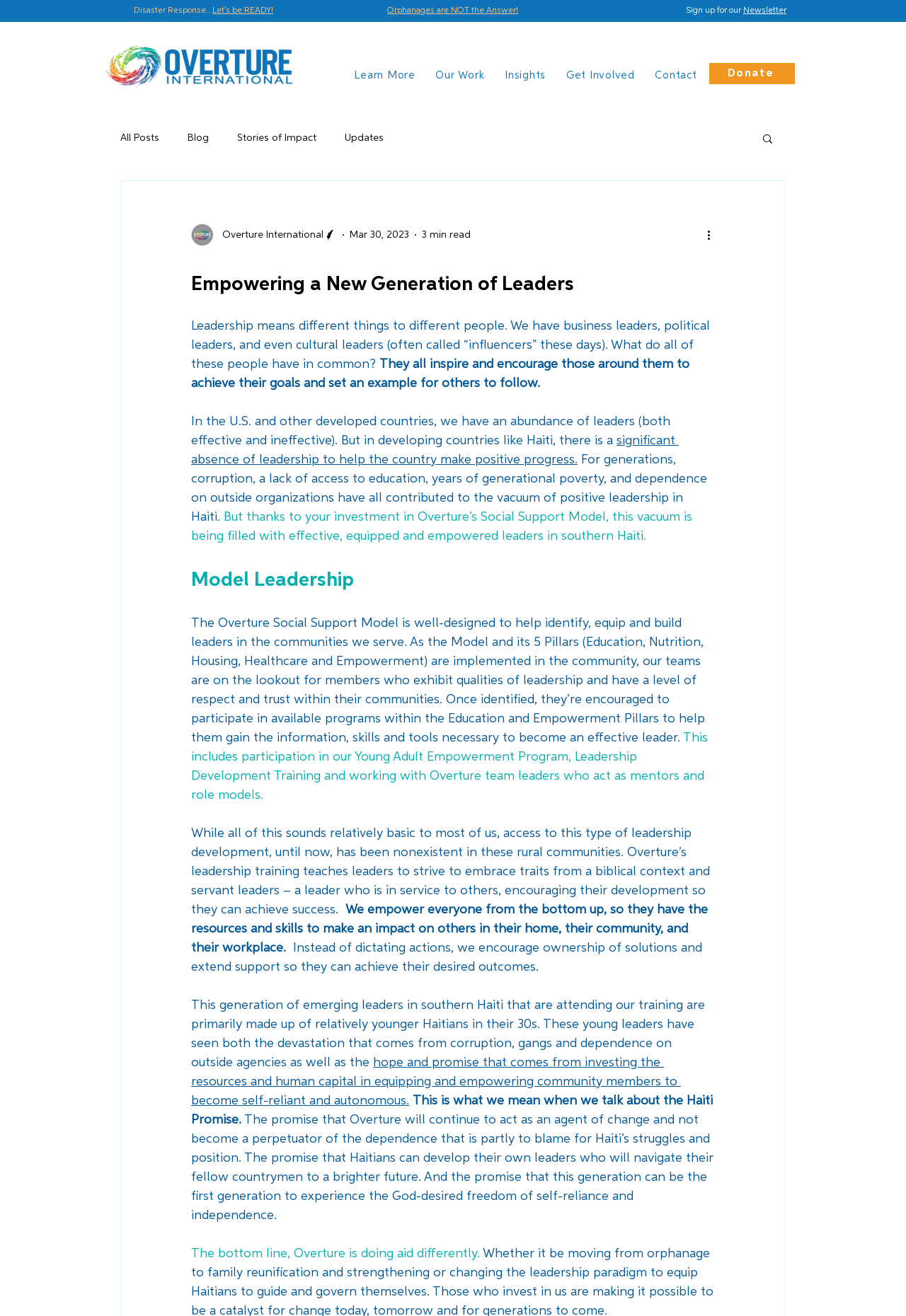Please locate the bounding box coordinates of the region I need to click to follow this instruction: "Get more information about 'Our Work'".

[0.473, 0.048, 0.543, 0.067]